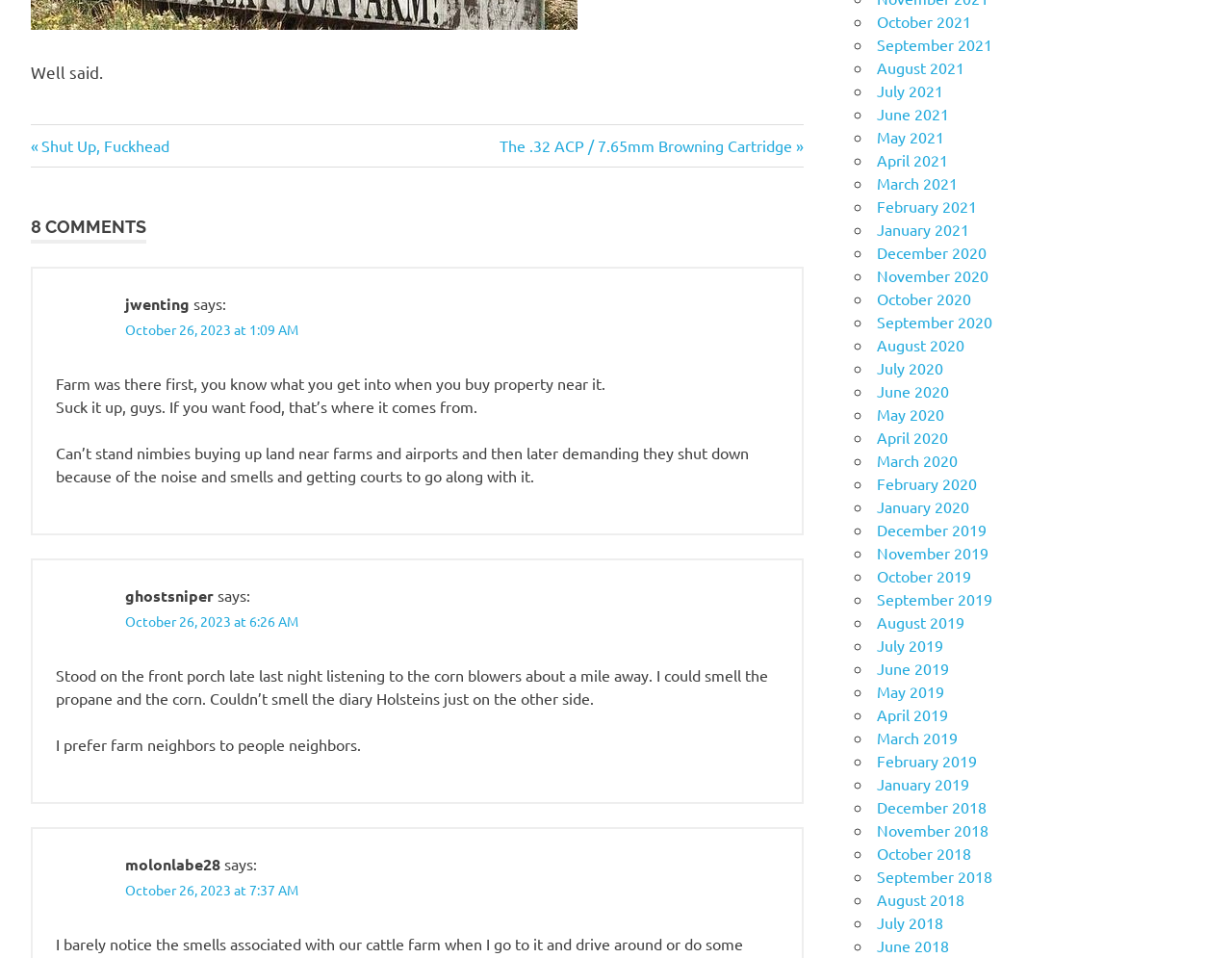Locate the bounding box coordinates of the element you need to click to accomplish the task described by this instruction: "Click on 'Government'".

[0.025, 0.129, 0.098, 0.157]